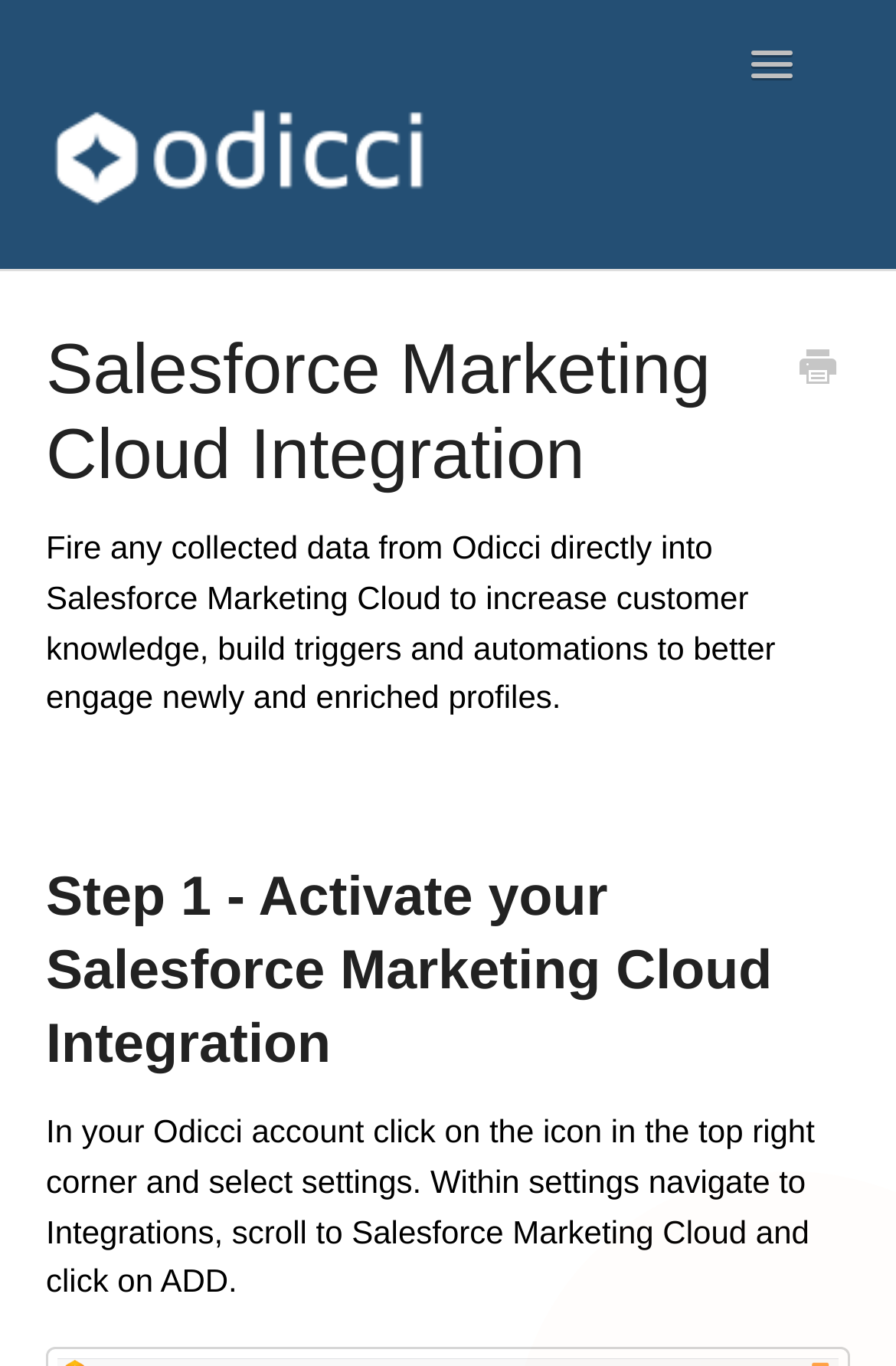Please specify the bounding box coordinates of the clickable region necessary for completing the following instruction: "Navigate to General". The coordinates must consist of four float numbers between 0 and 1, i.e., [left, top, right, bottom].

[0.051, 0.278, 0.949, 0.355]